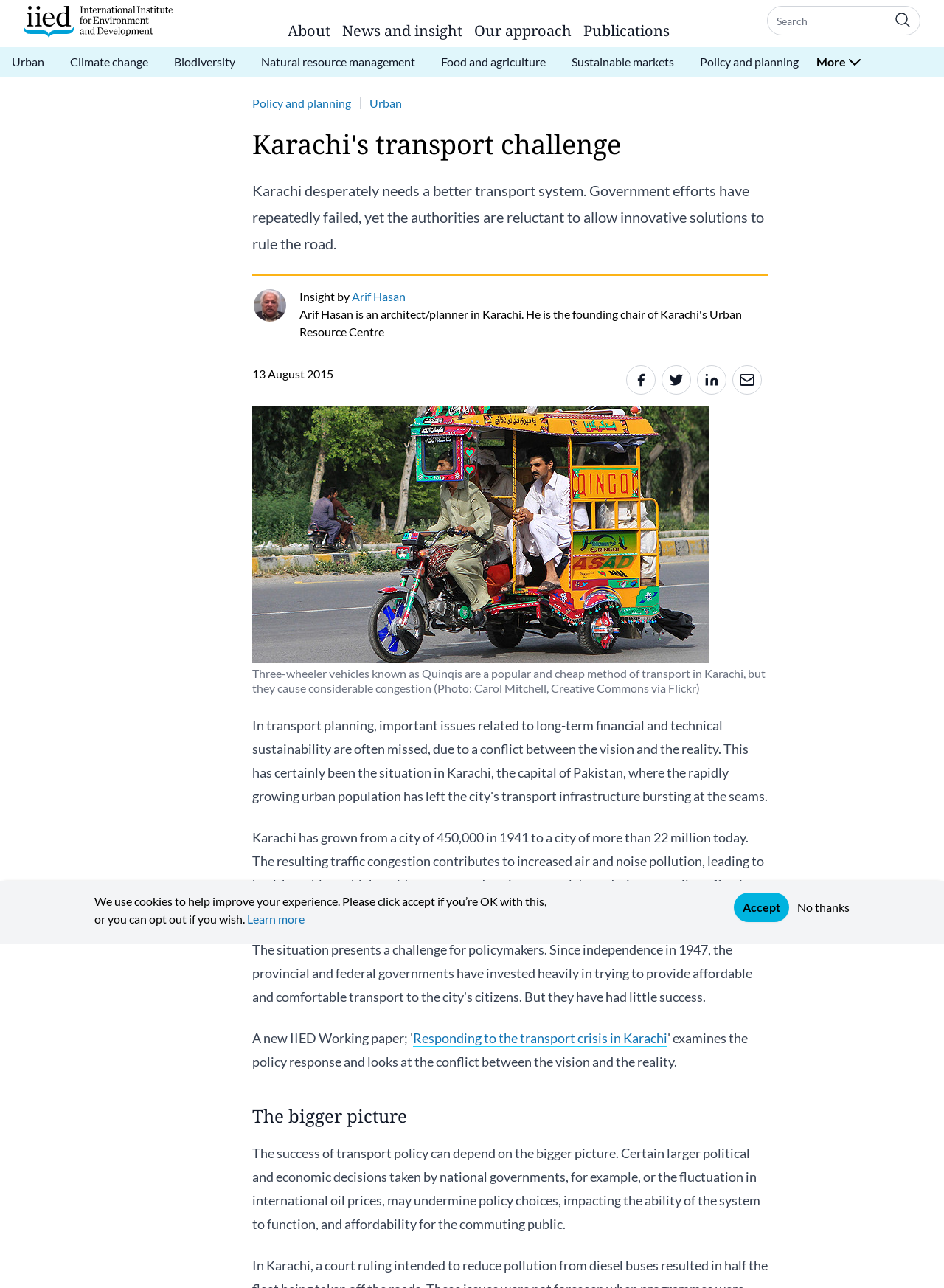Identify the main heading from the webpage and provide its text content.

Karachi's transport challenge